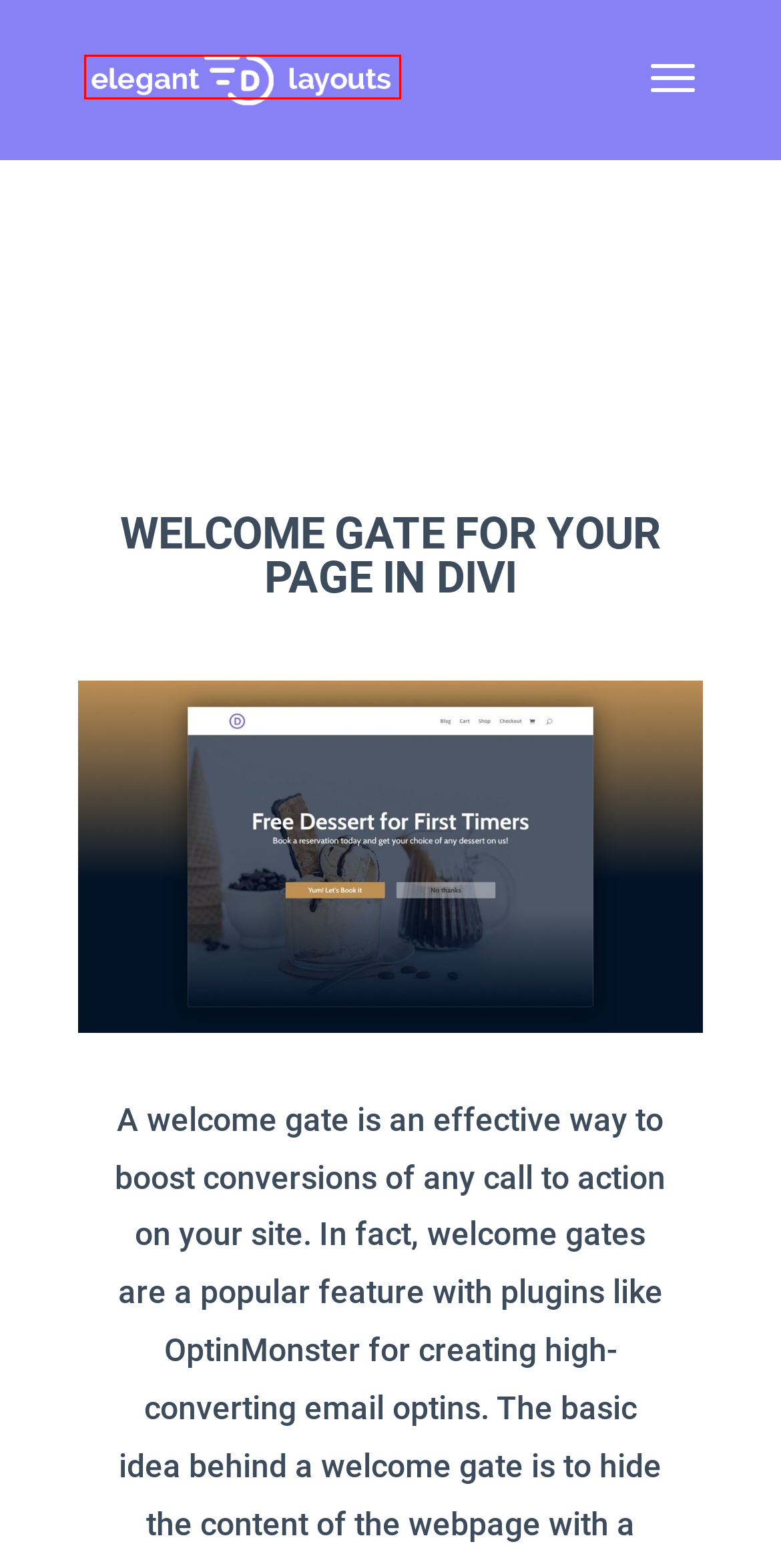You are provided with a screenshot of a webpage containing a red rectangle bounding box. Identify the webpage description that best matches the new webpage after the element in the bounding box is clicked. Here are the potential descriptions:
A. Elegant Themes Divi Layout Packs | Elegant Divi Layouts
B. Extensions Layouts | Elegant Divi Layouts
C. Animation Layouts | Elegant Divi Layouts
D. Wicked Website Designers
E. Contact Layouts | Elegant Divi Layouts
F. Elegant Themes Tutorial Layouts | Elegant Divi Layouts
G. Corporate Layouts | Elegant Divi Layouts
H. 404 Template Layouts | Elegant Divi Layouts

A